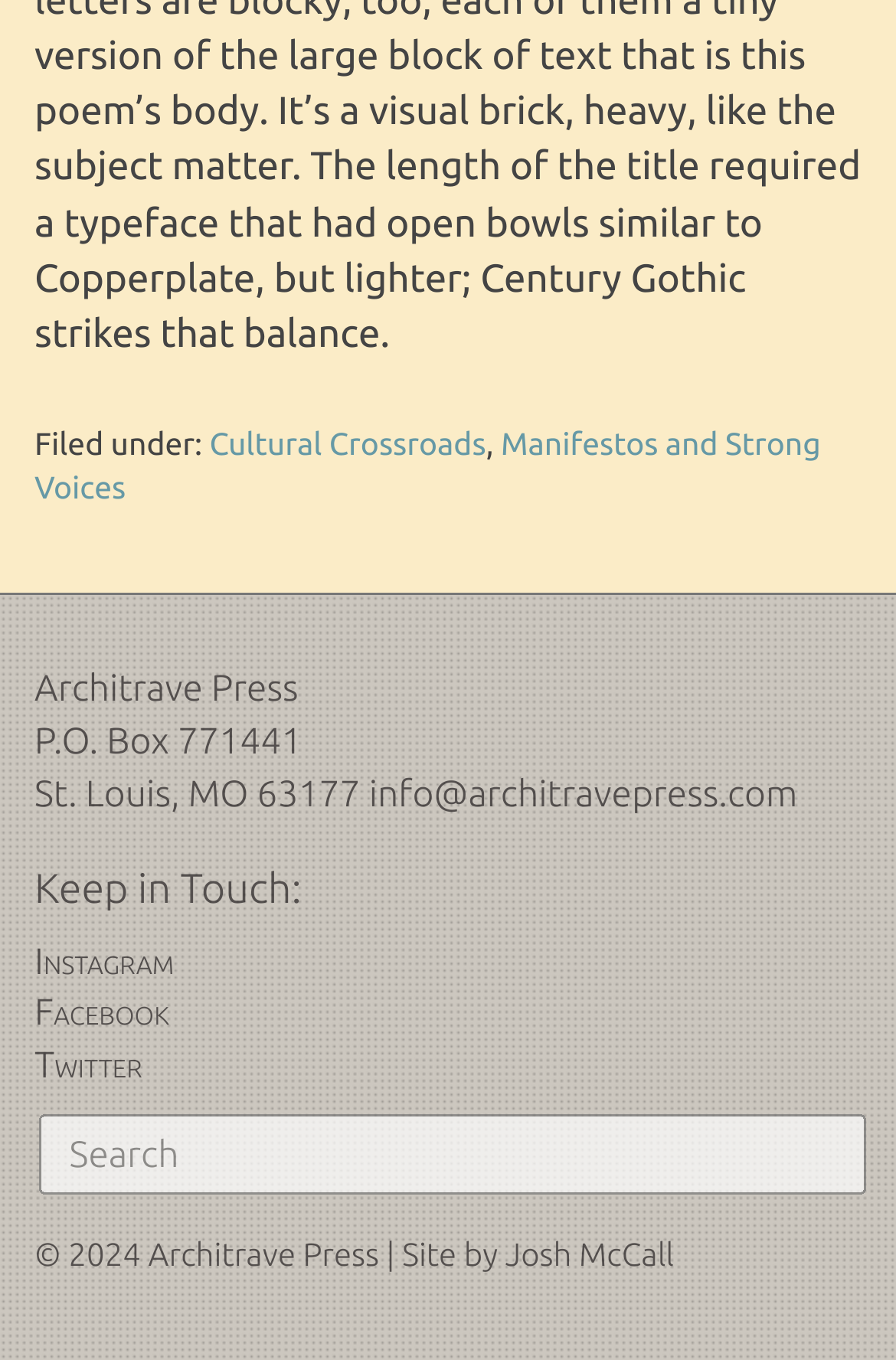Locate the bounding box of the UI element described in the following text: "Manifestos and Strong Voices".

[0.038, 0.313, 0.916, 0.372]